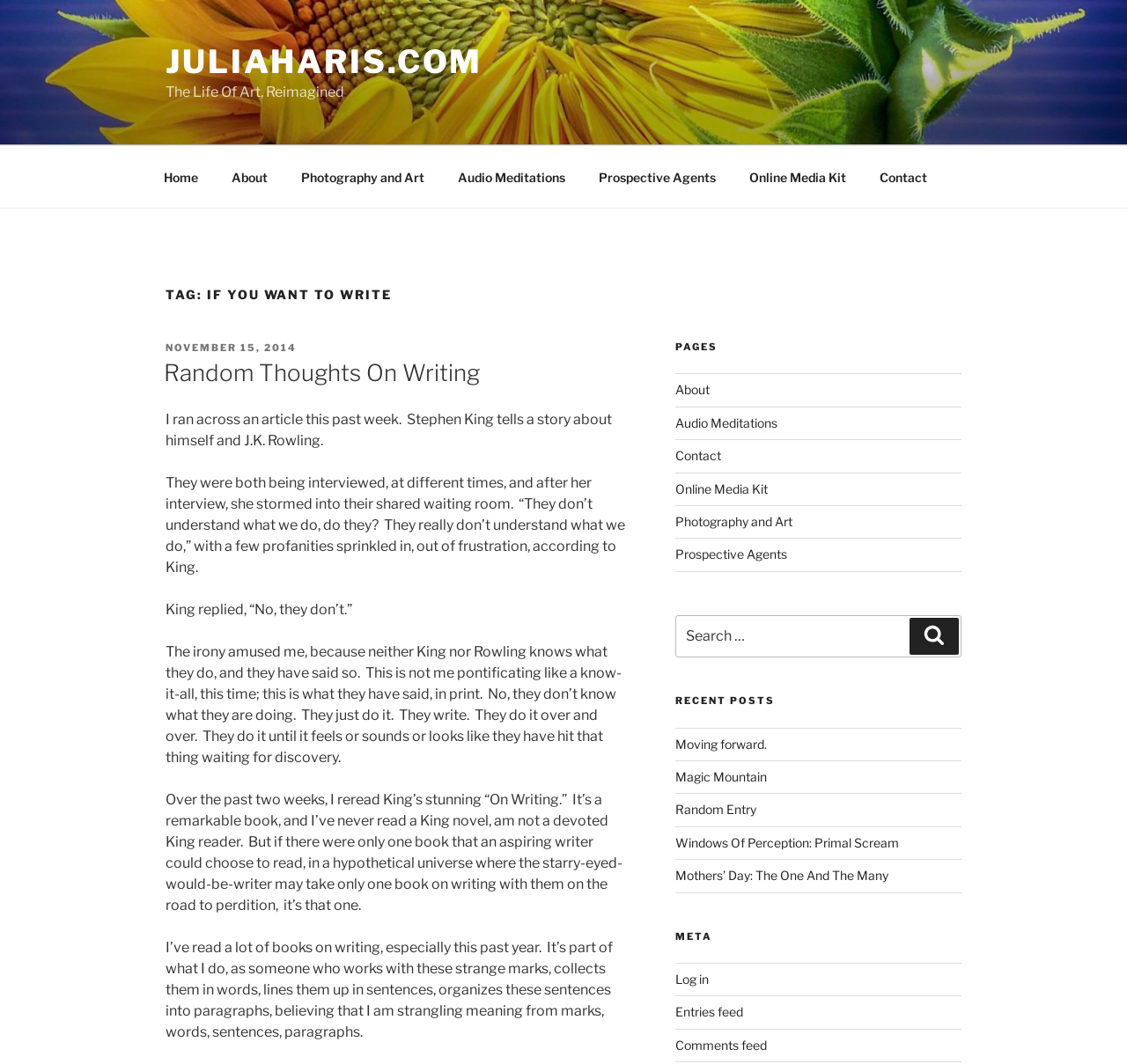Determine the bounding box coordinates of the section to be clicked to follow the instruction: "Search for something". The coordinates should be given as four float numbers between 0 and 1, formatted as [left, top, right, bottom].

[0.599, 0.578, 0.853, 0.618]